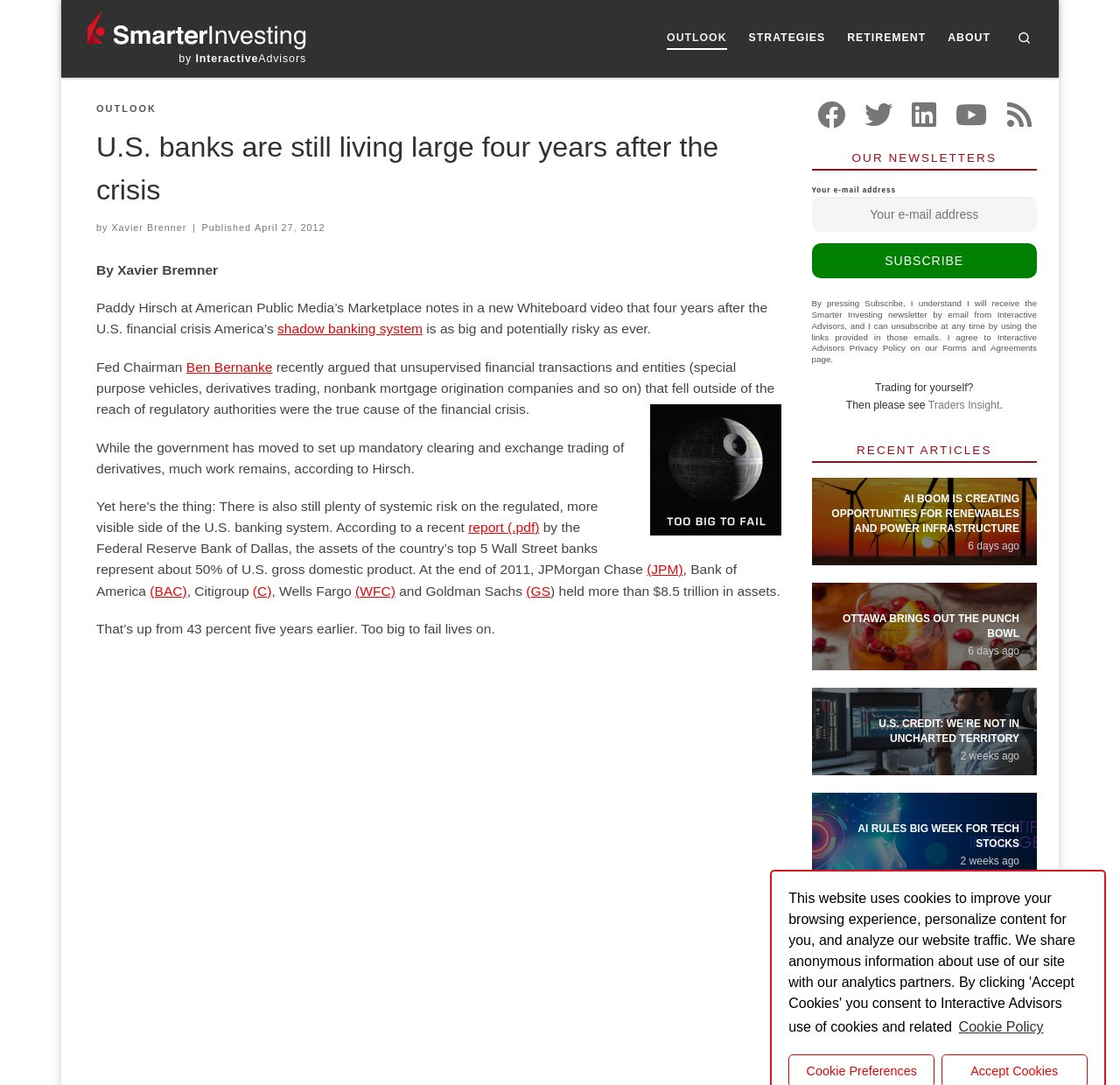From the screenshot, find the bounding box of the UI element matching this description: "COVID". Supply the bounding box coordinates in the form [left, top, right, bottom], each a float between 0 and 1.

None